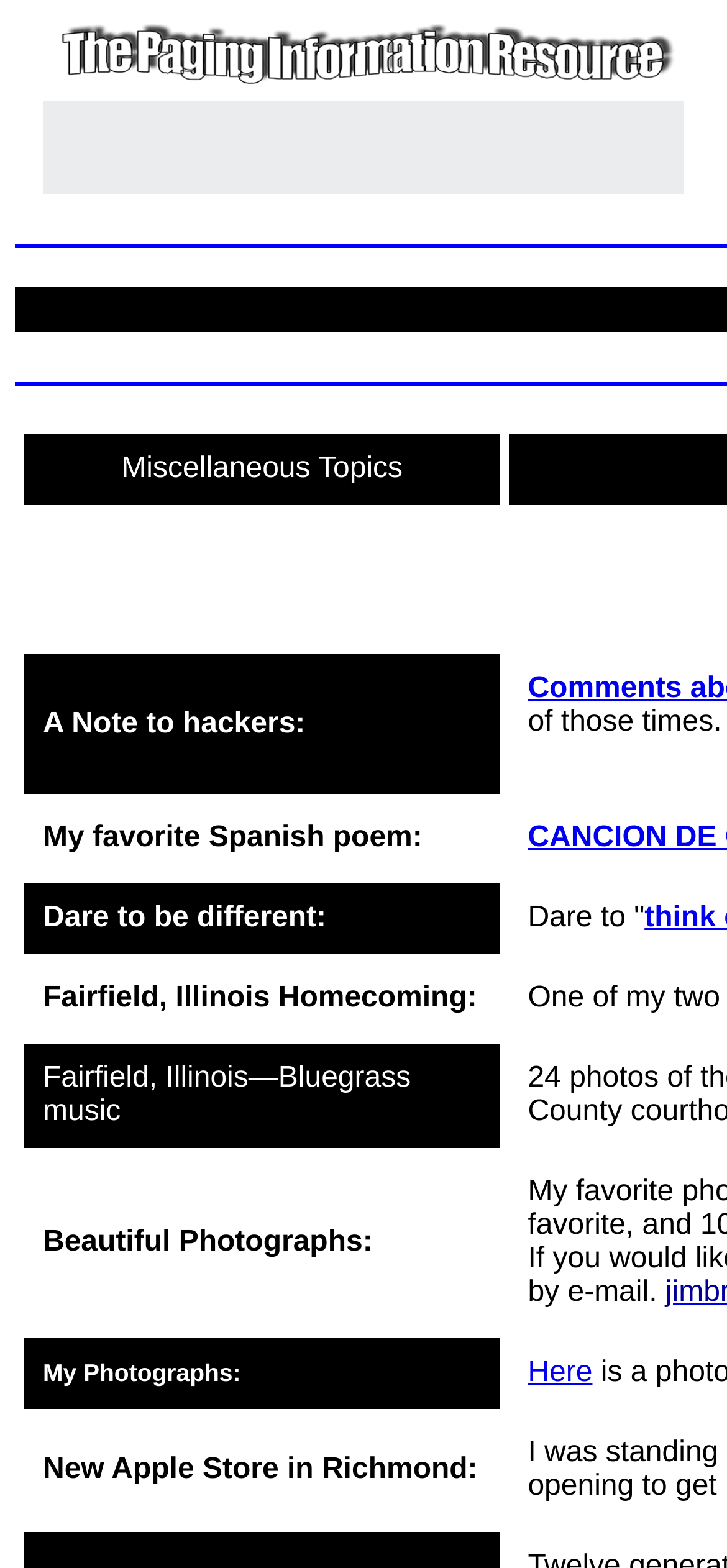For the following element description, predict the bounding box coordinates in the format (top-left x, top-left y, bottom-right x, bottom-right y). All values should be floating point numbers between 0 and 1. Description: Here

[0.726, 0.866, 0.815, 0.886]